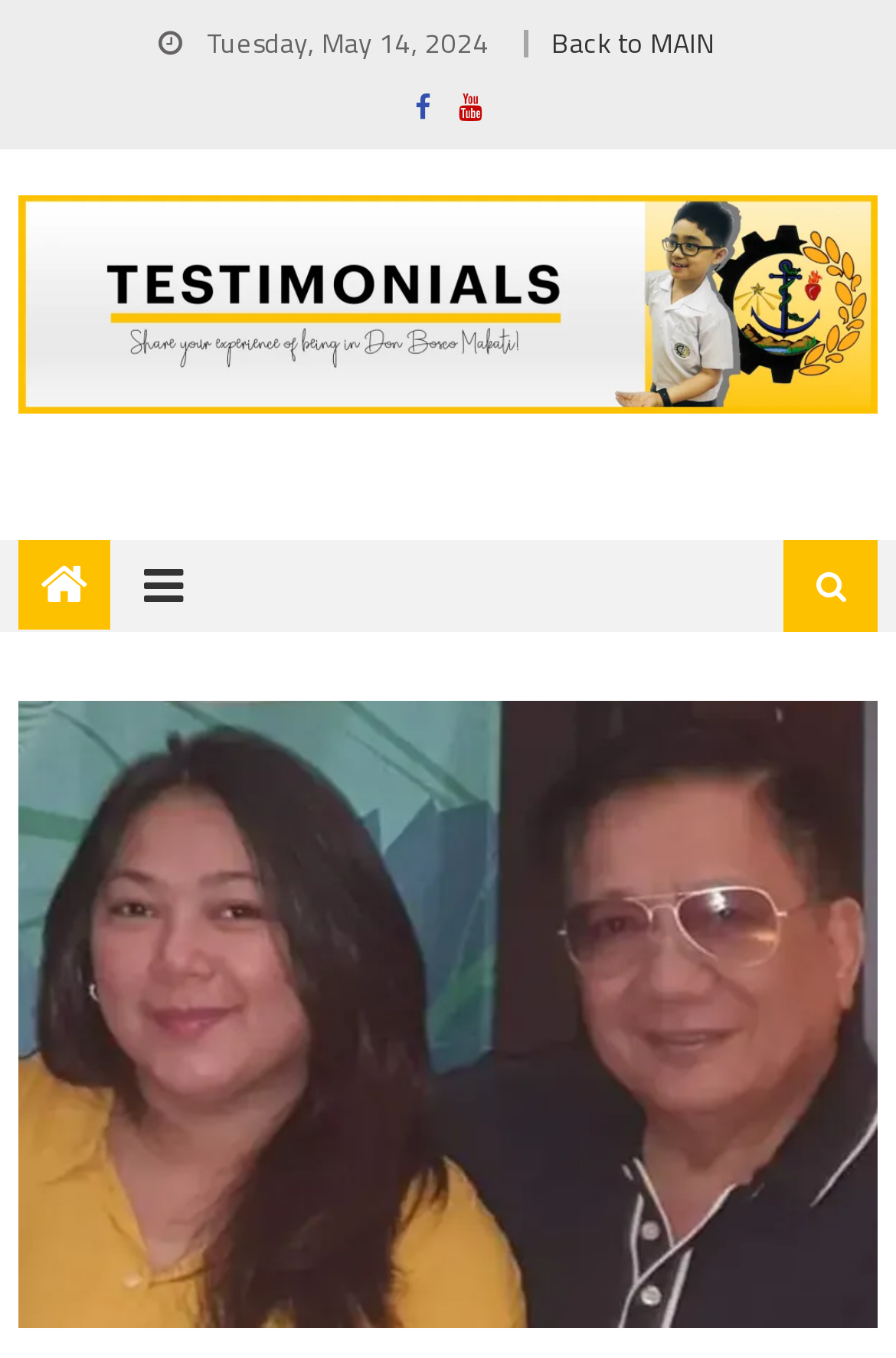What is the date displayed on the webpage?
Look at the image and provide a detailed response to the question.

I found the date 'Tuesday, May 14, 2024' displayed on the webpage, which is located at the top section of the page, indicated by the bounding box coordinates [0.223, 0.015, 0.546, 0.047].